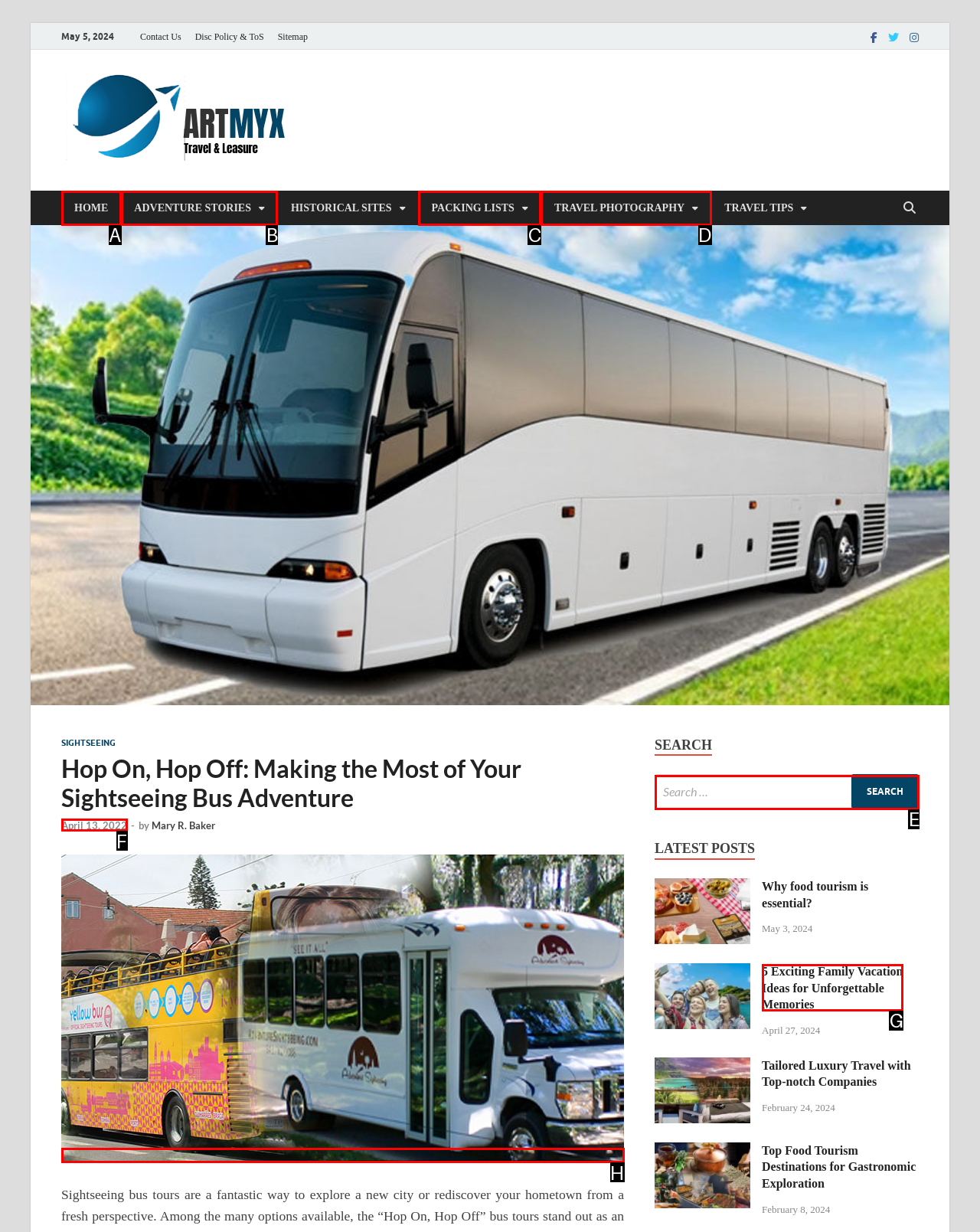Select the HTML element that needs to be clicked to perform the task: Search for something. Reply with the letter of the chosen option.

E